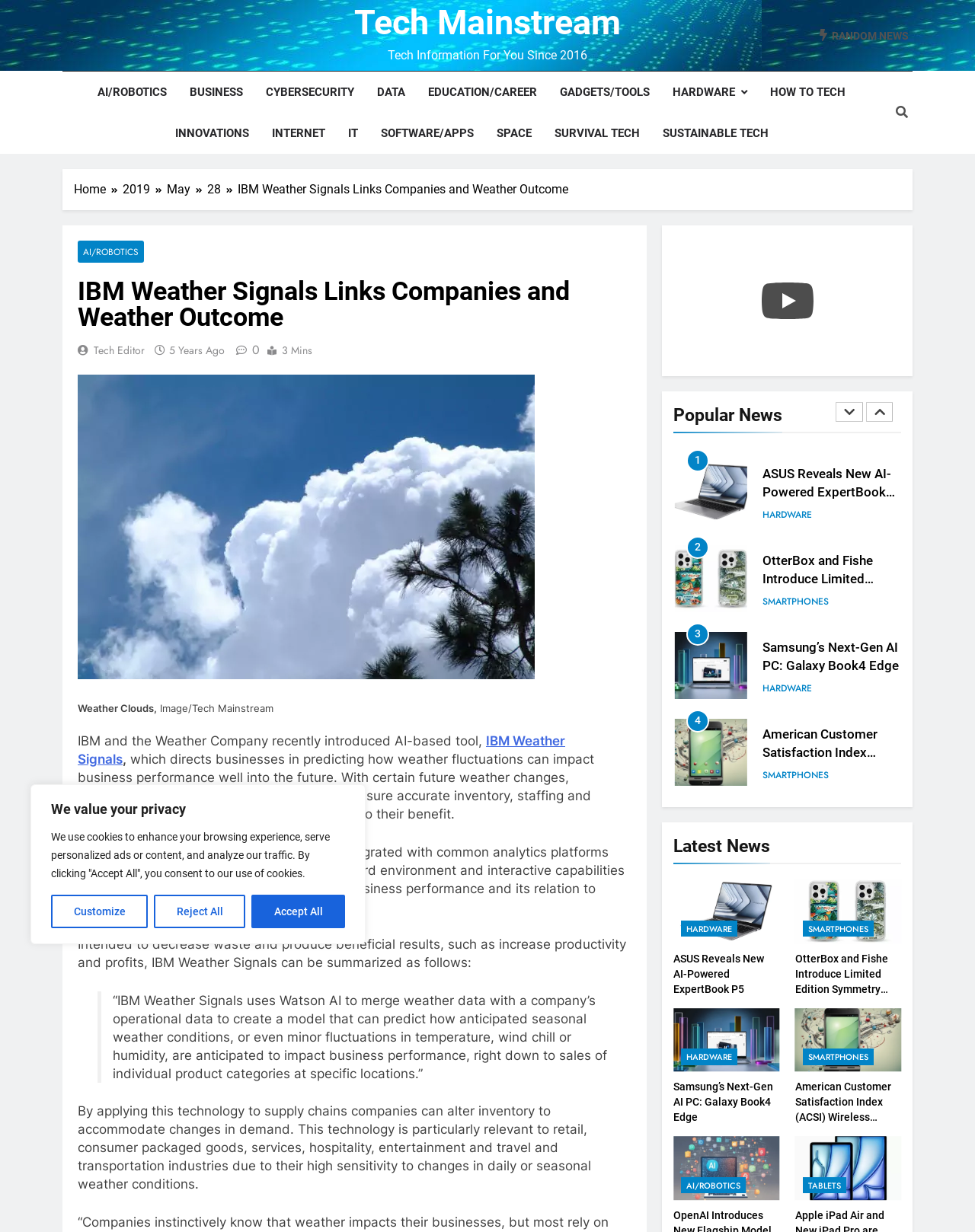Identify the coordinates of the bounding box for the element that must be clicked to accomplish the instruction: "read news".

None